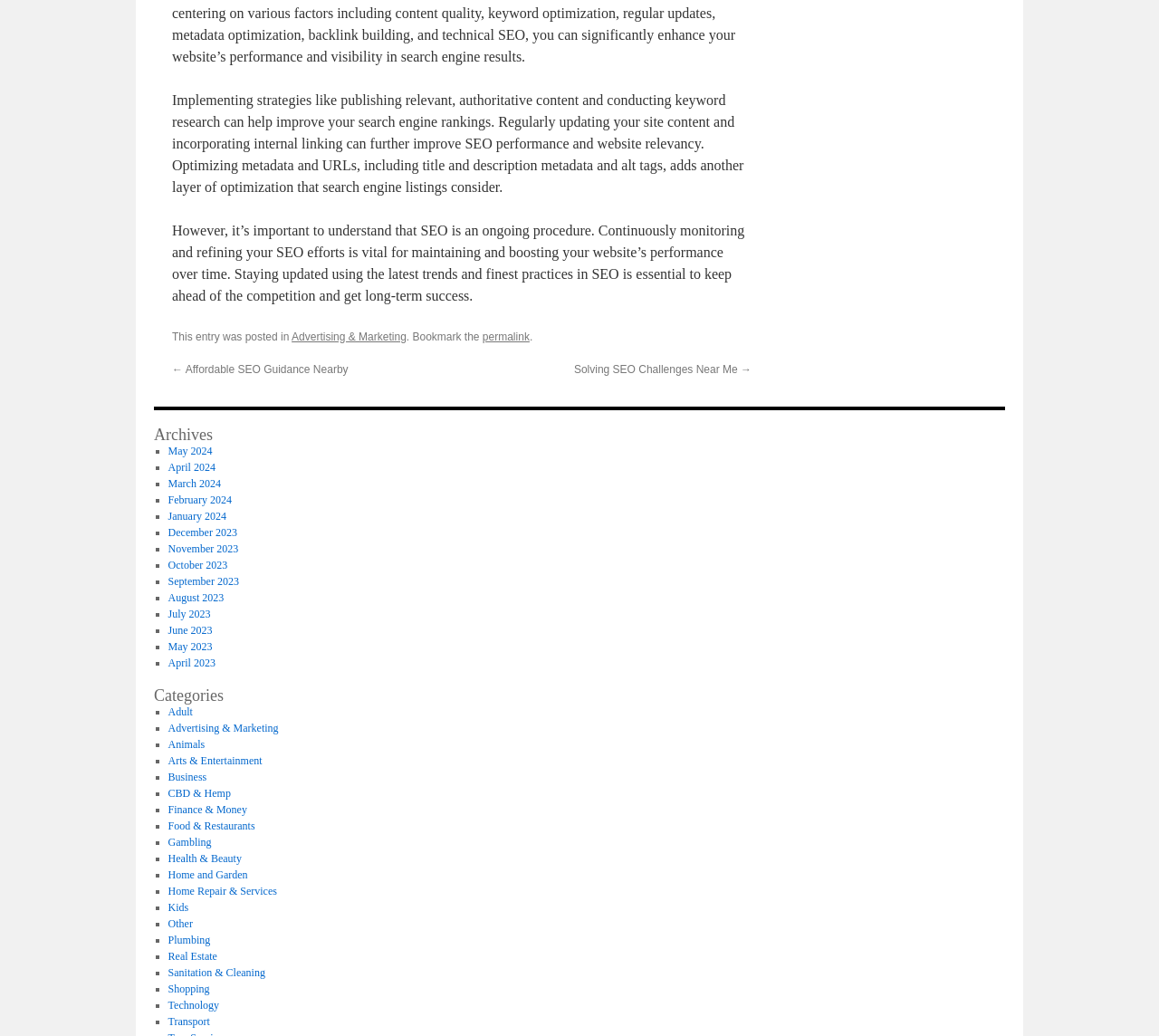How many months are listed in the 'Archives' section?
Could you answer the question in a detailed manner, providing as much information as possible?

The 'Archives' section lists 12 months, from May 2024 to May 2023, each with a link to its corresponding archive.